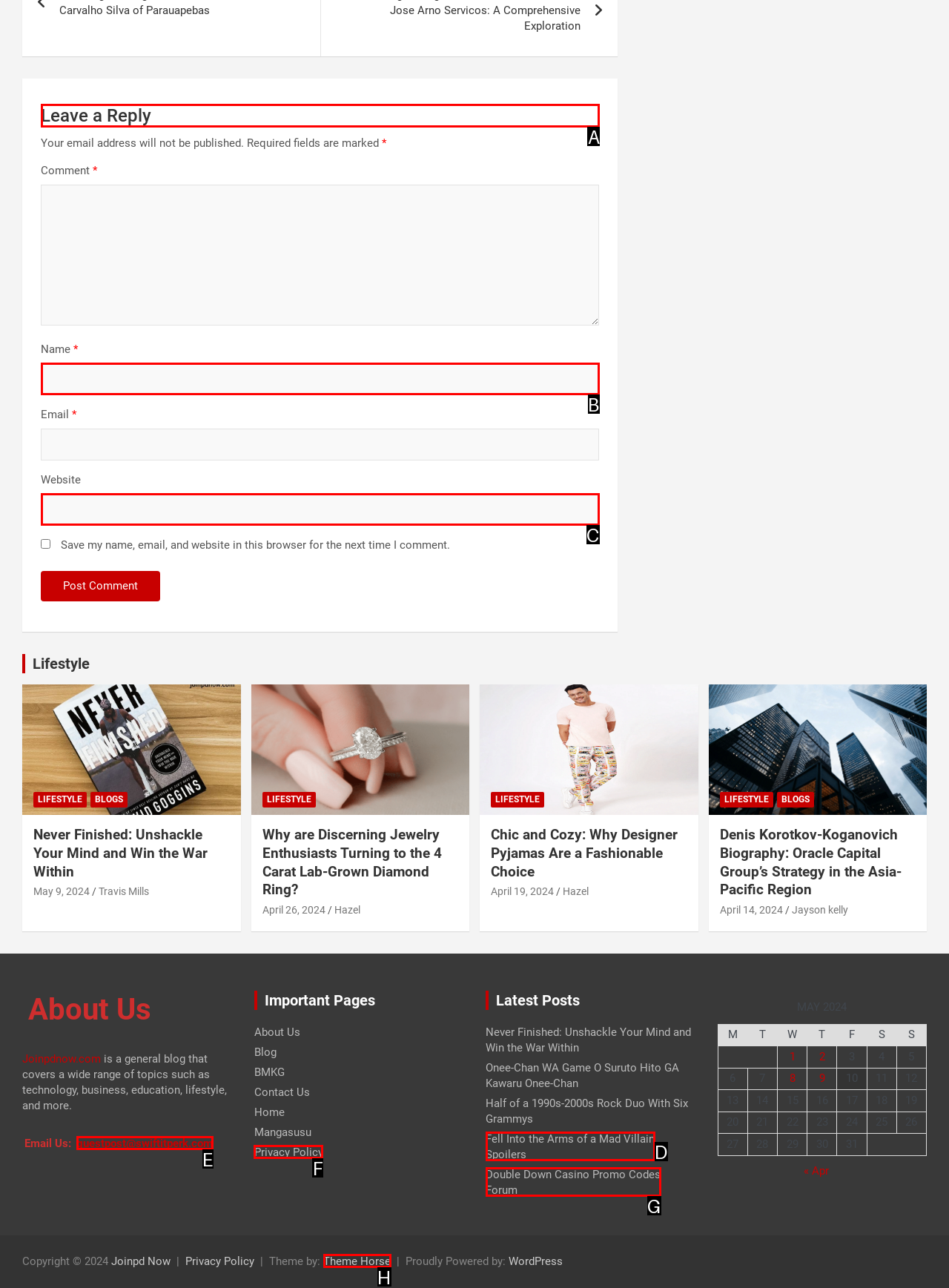Tell me which one HTML element I should click to complete the following task: Leave a reply Answer with the option's letter from the given choices directly.

A